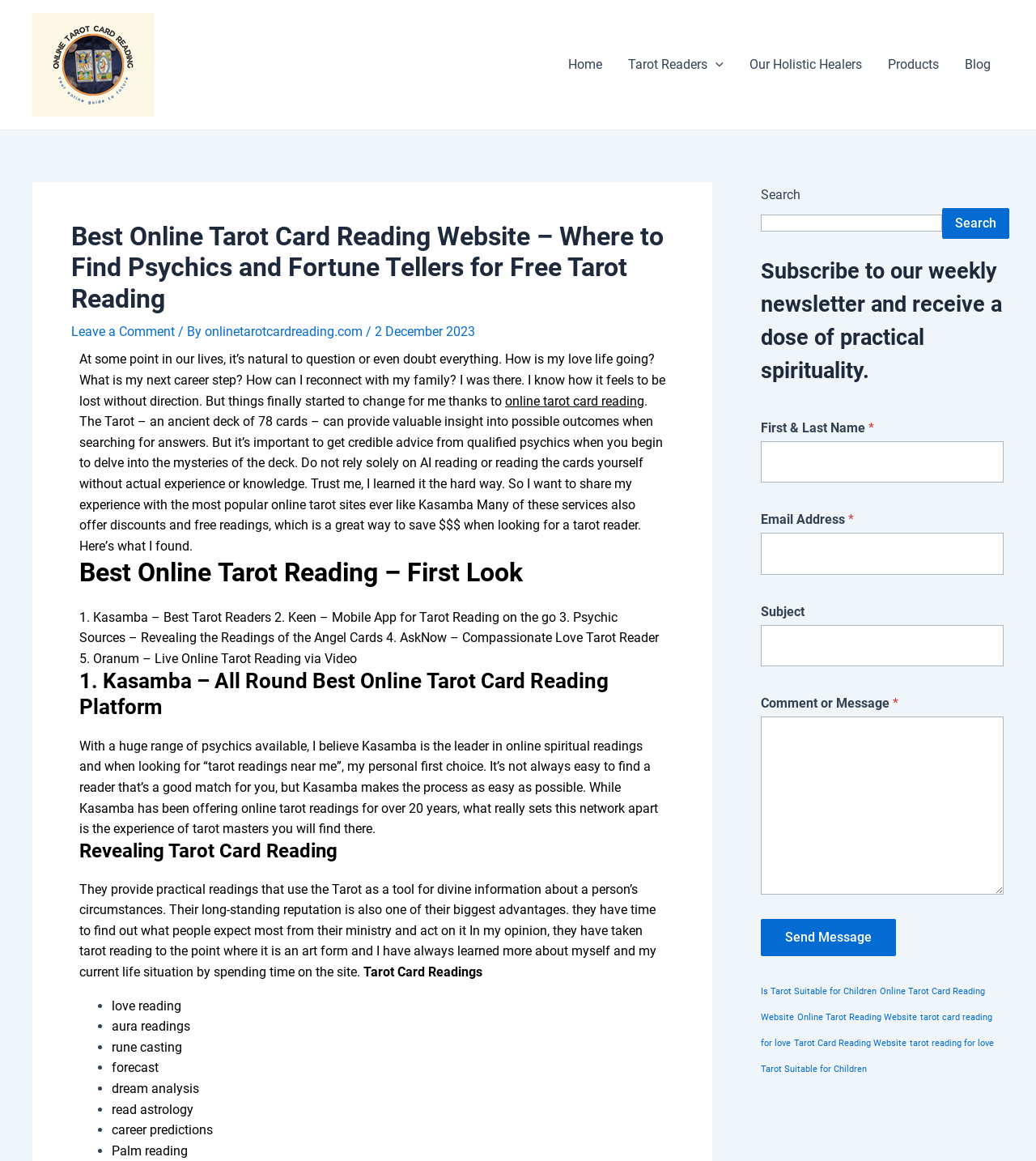Could you determine the bounding box coordinates of the clickable element to complete the instruction: "Click on the 'Home' link"? Provide the coordinates as four float numbers between 0 and 1, i.e., [left, top, right, bottom].

[0.536, 0.028, 0.594, 0.084]